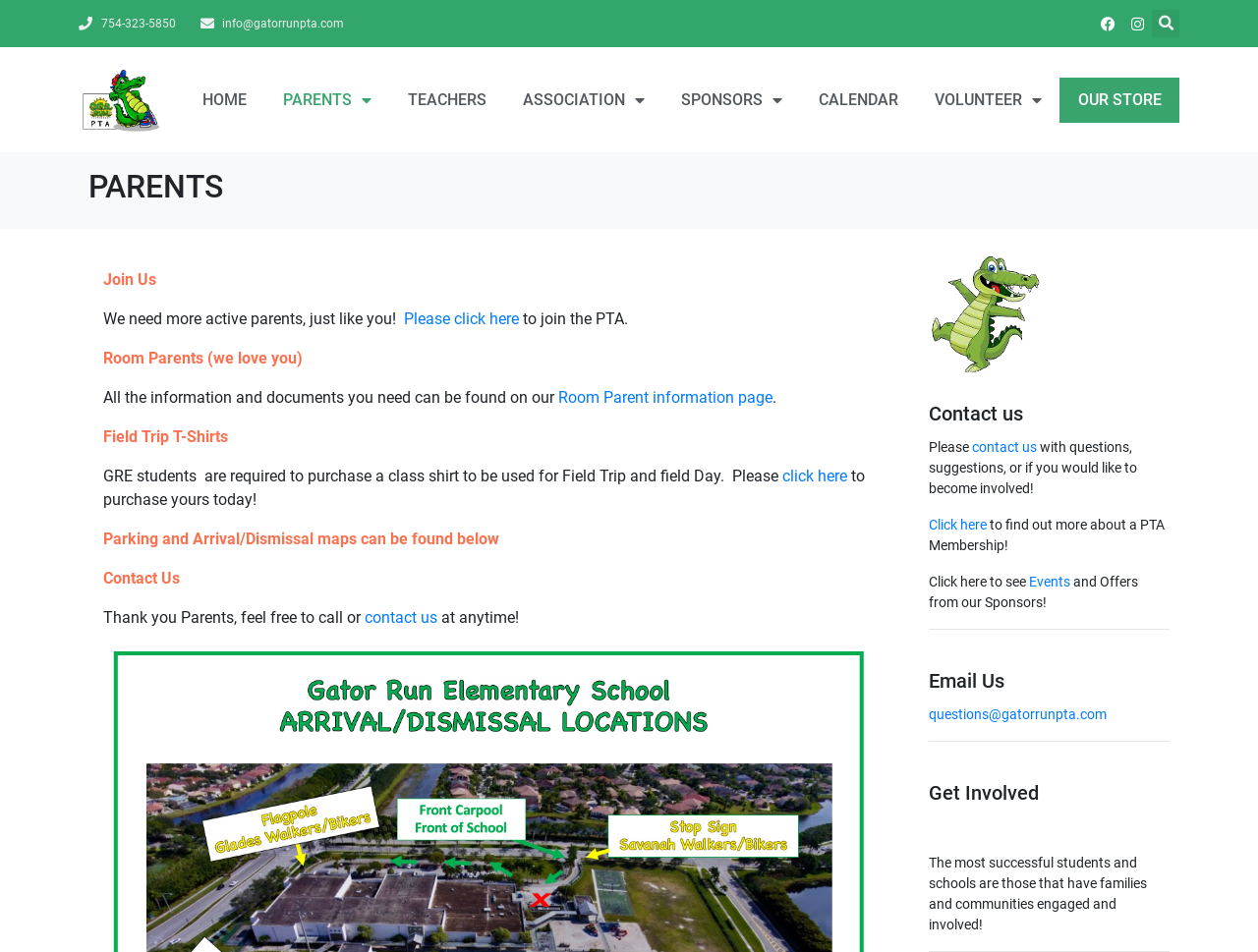Please determine the bounding box coordinates of the clickable area required to carry out the following instruction: "Read about responsibility". The coordinates must be four float numbers between 0 and 1, represented as [left, top, right, bottom].

None